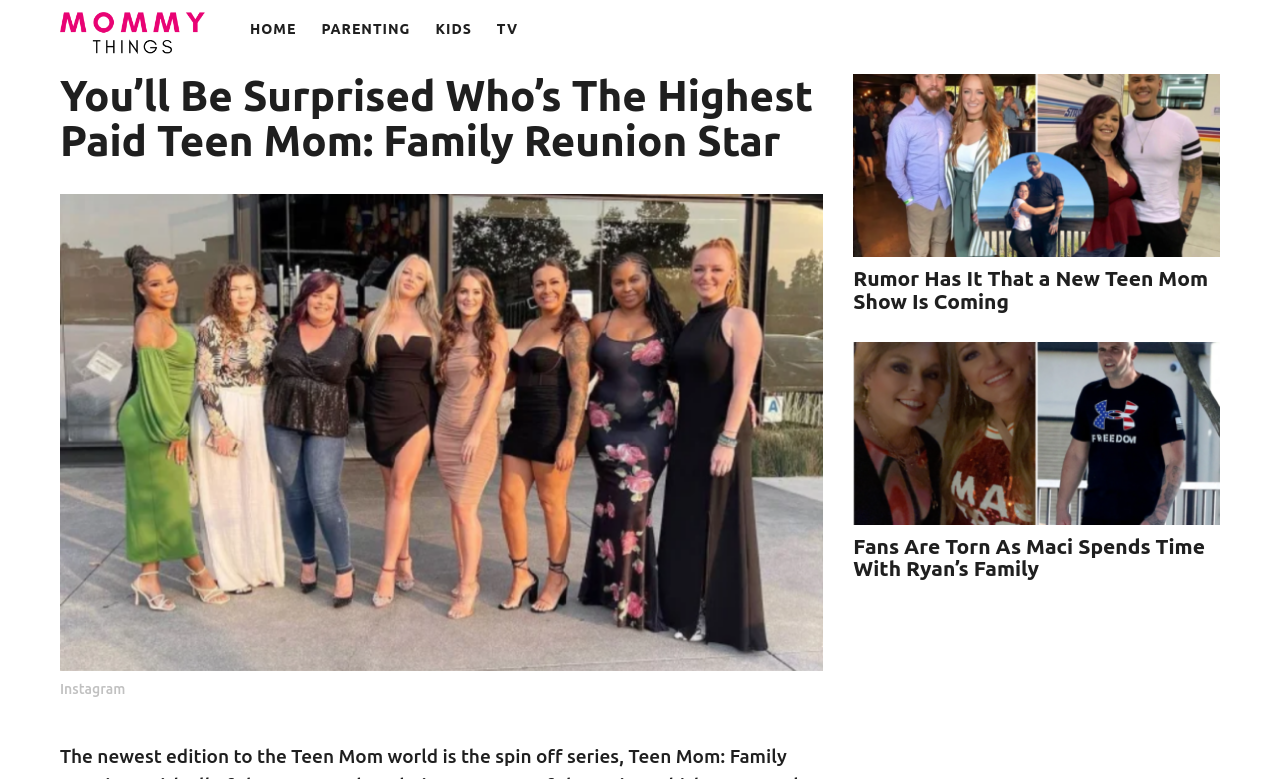Can you determine the bounding box coordinates of the area that needs to be clicked to fulfill the following instruction: "Click on the link to read more about Erin Elizabeth"?

[0.047, 0.223, 0.084, 0.284]